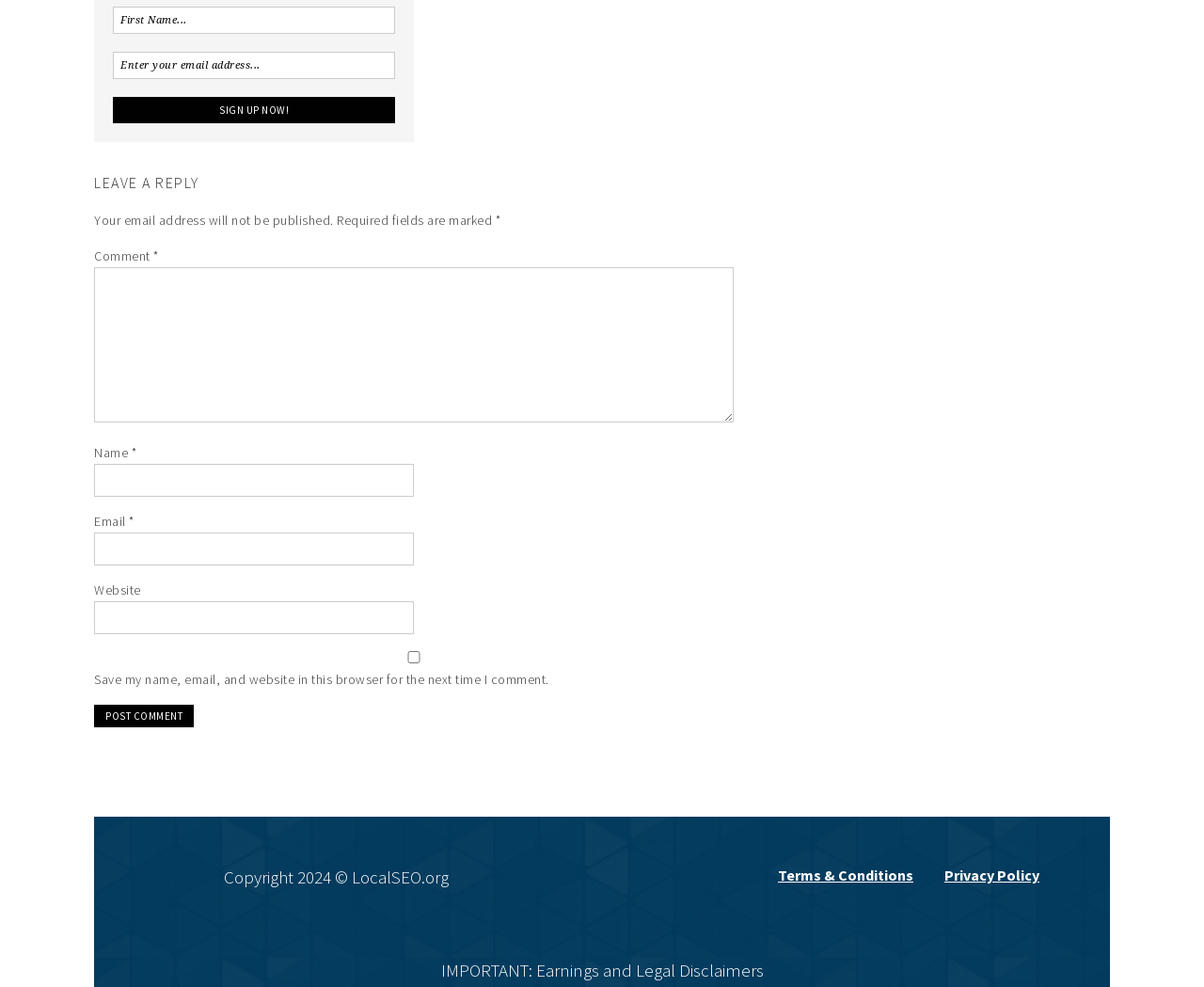Find and provide the bounding box coordinates for the UI element described with: "Privacy Policy".

[0.784, 0.877, 0.863, 0.896]